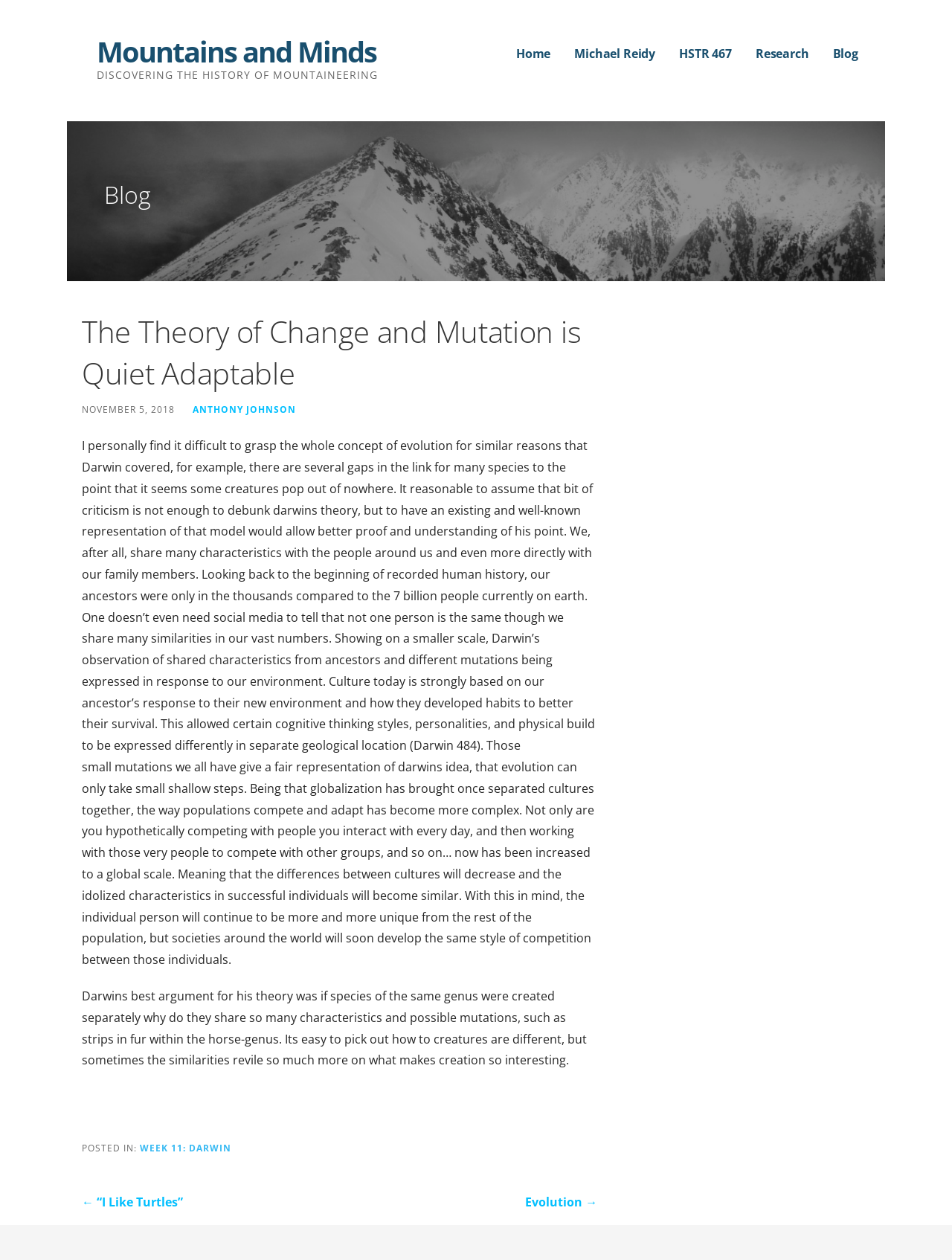Can you identify and provide the main heading of the webpage?

The Theory of Change and Mutation is Quiet Adaptable